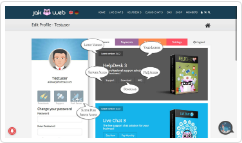How many navigation options are available?
Please give a detailed answer to the question using the information shown in the image.

The navigation options are located at the top of the page and include 'Home', 'About', and 'Help', which totals to 3 options.